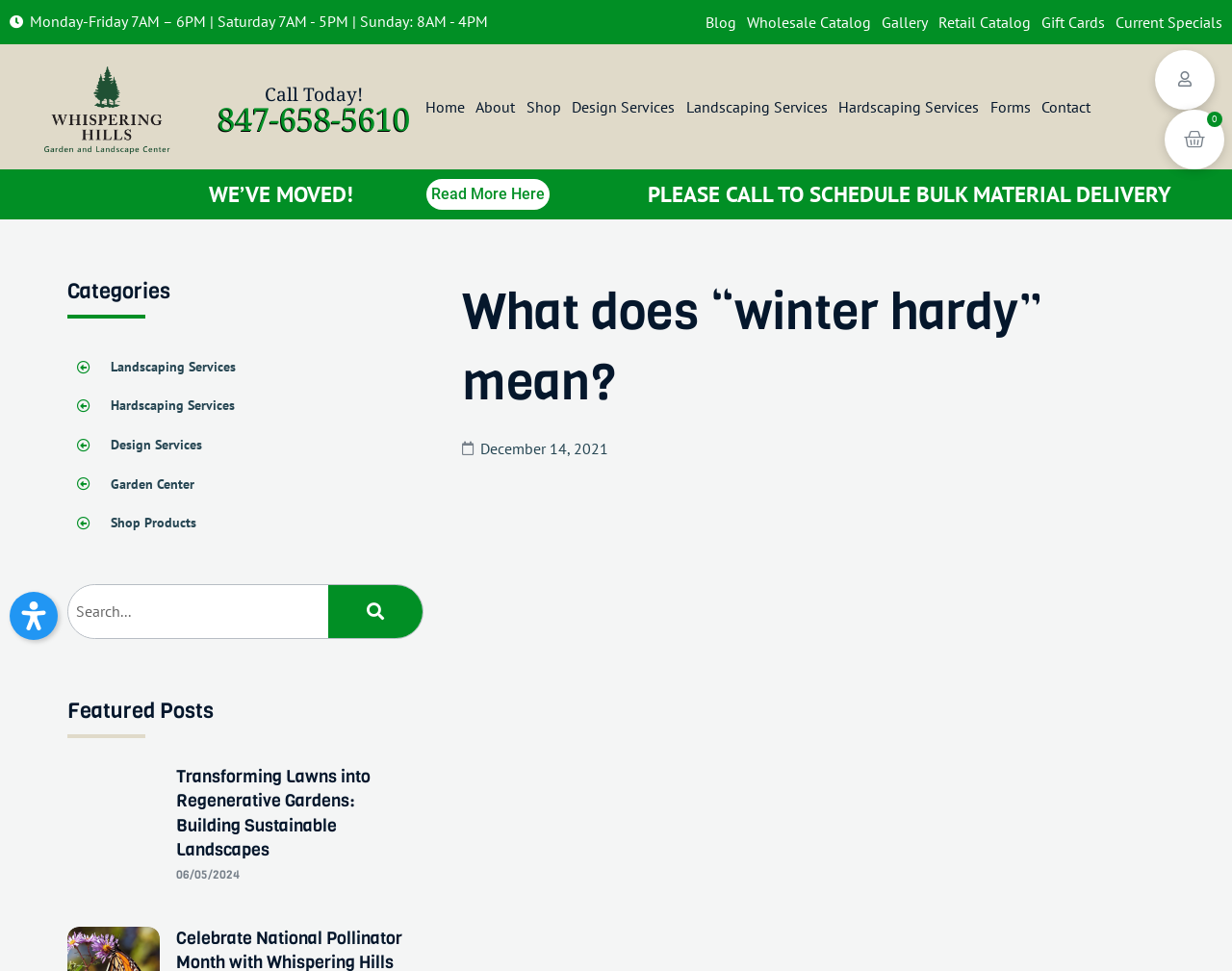Provide the bounding box coordinates in the format (top-left x, top-left y, bottom-right x, bottom-right y). All values are floating point numbers between 0 and 1. Determine the bounding box coordinate of the UI element described as: Imprint

None